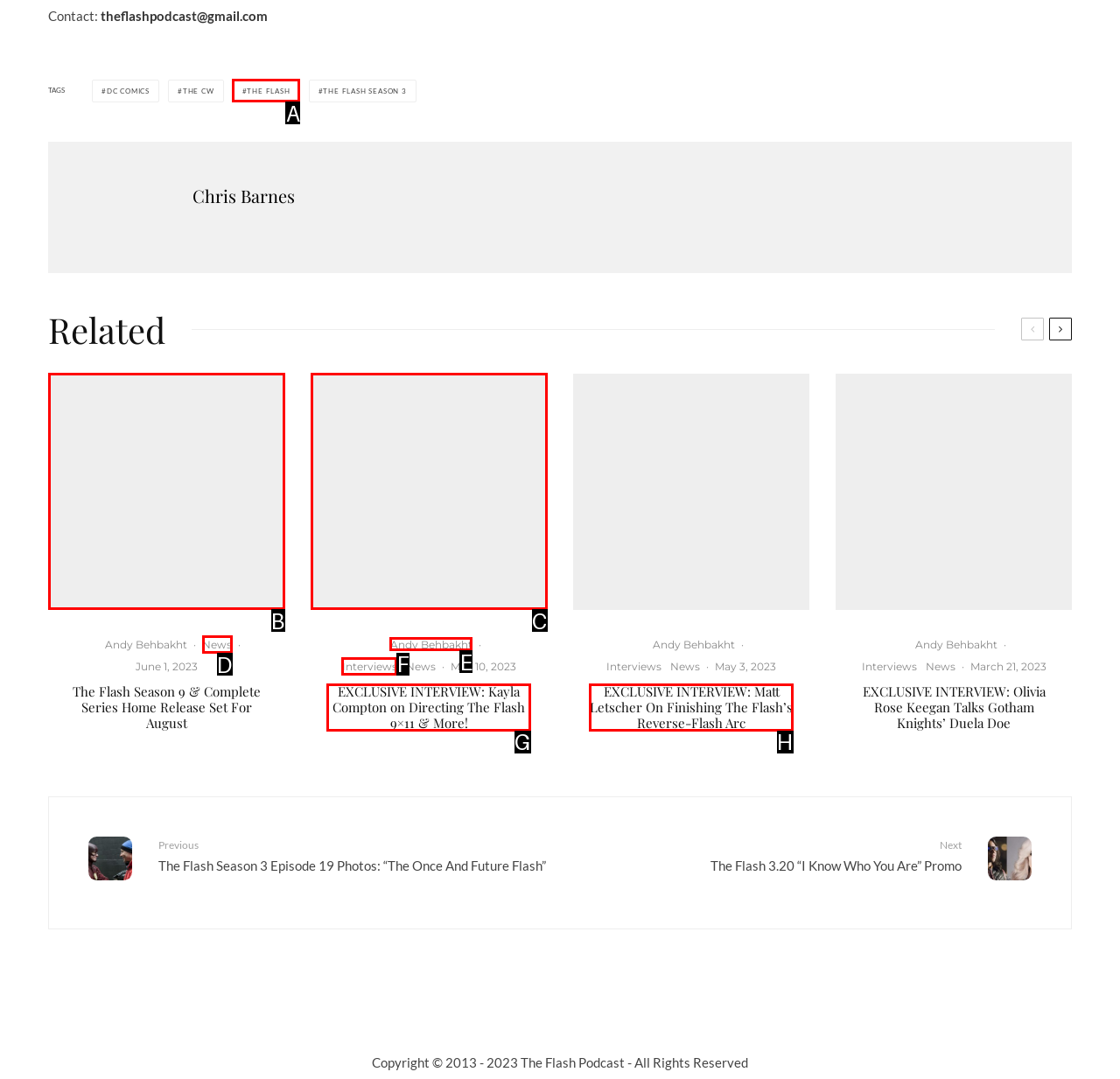Select the appropriate letter to fulfill the given instruction: Read The Flash Season 9 Complete Series Box article
Provide the letter of the correct option directly.

B